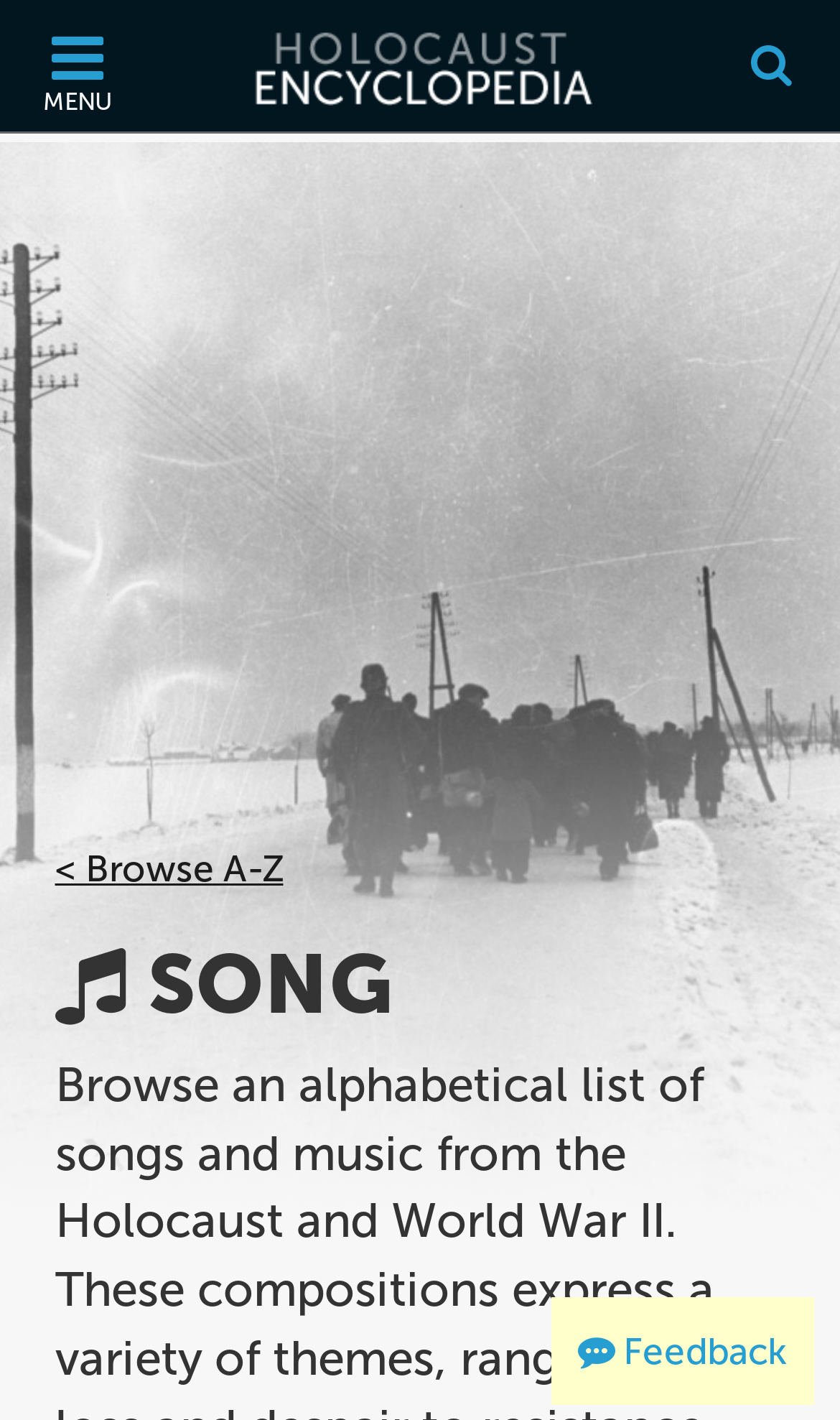Describe all the key features and sections of the webpage thoroughly.

The webpage is about the Holocaust Encyclopedia, specifically focusing on songs related to the topic. At the top right corner, there is a "Close Nav Box" link and an "Open menu" button with the text "MENU" next to it. On the top left, there is a link to "Holocaust Encyclopedia" accompanied by an image with the same name. 

Below the top section, there is a large figure that occupies the entire width of the page, containing an image with a description of a transport of Jewish prisoners forced to march through the snow from the Bauschovitz train station to Theresienstadt in 1942. 

On the left side of the page, there is a link to "Browse A-Z" and a heading that reads "SONG", which is likely the title of the main content section. The main content section appears to be a list of songs, but the exact details are not provided. At the very bottom of the page, there is a hidden "Feedback" link.